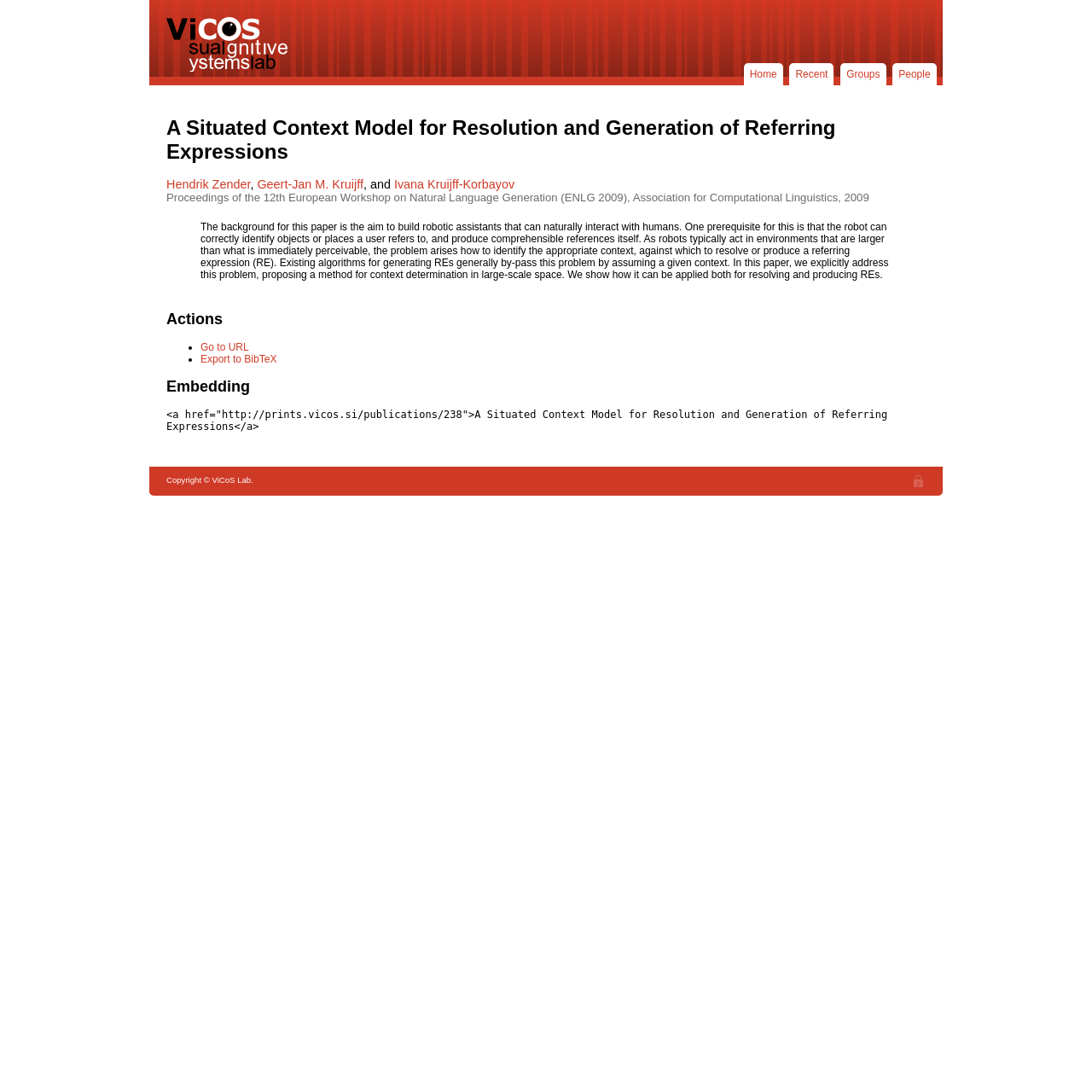Please find and generate the text of the main heading on the webpage.

A Situated Context Model for Resolution and Generation of Referring Expressions